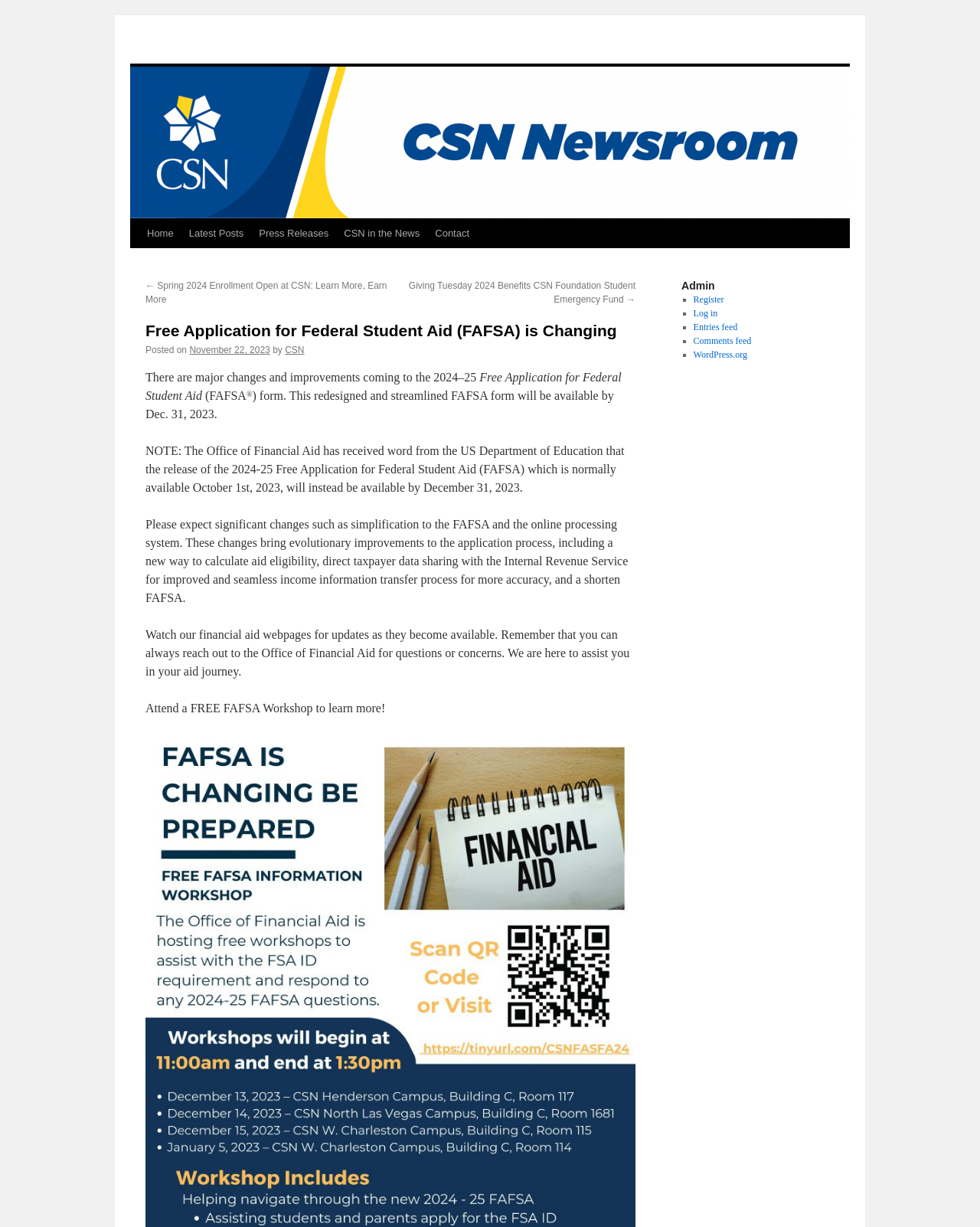Using the provided element description "November 22, 2023", determine the bounding box coordinates of the UI element.

[0.193, 0.281, 0.276, 0.29]